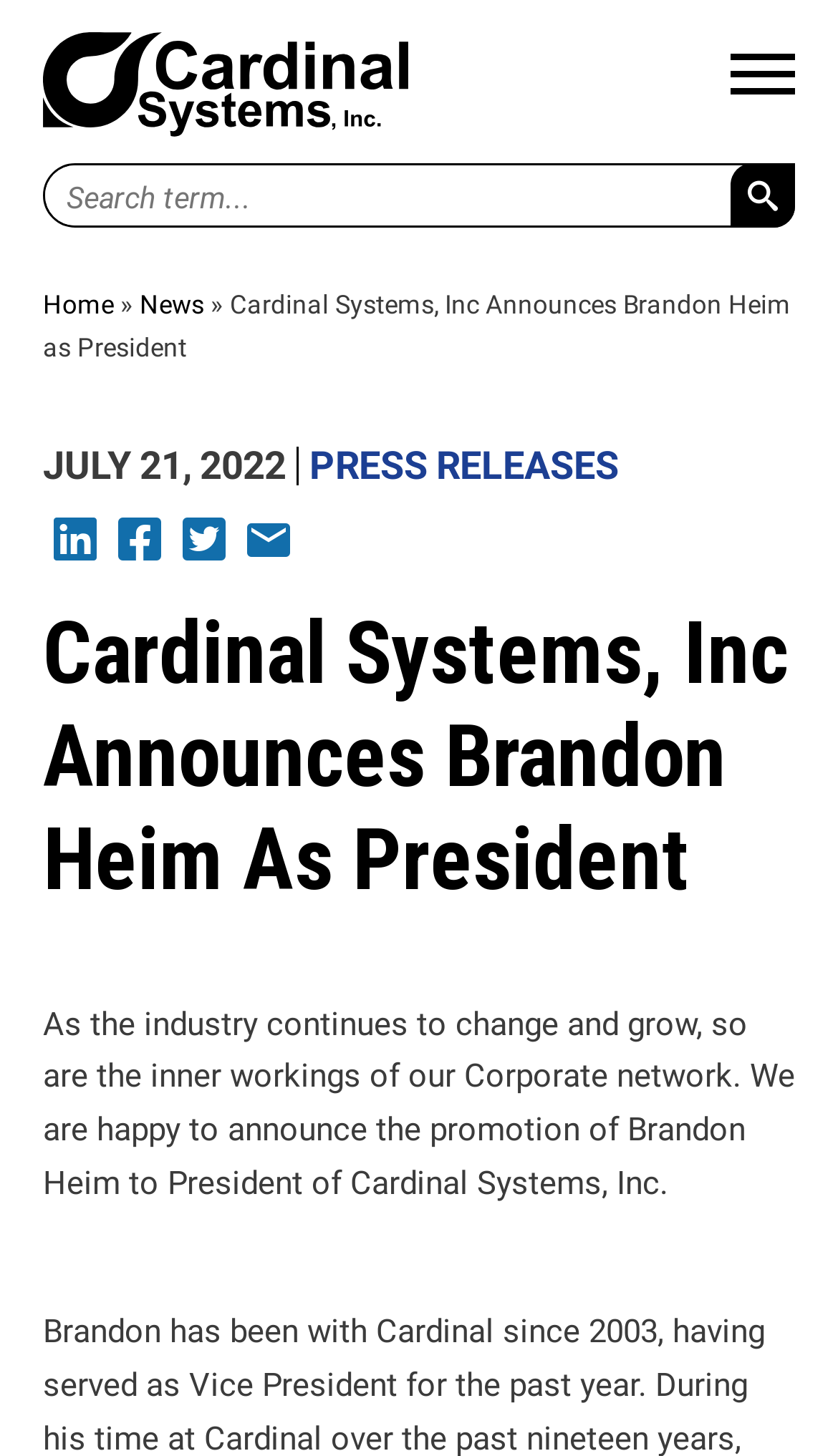Determine the bounding box for the described HTML element: "Home". Ensure the coordinates are four float numbers between 0 and 1 in the format [left, top, right, bottom].

None